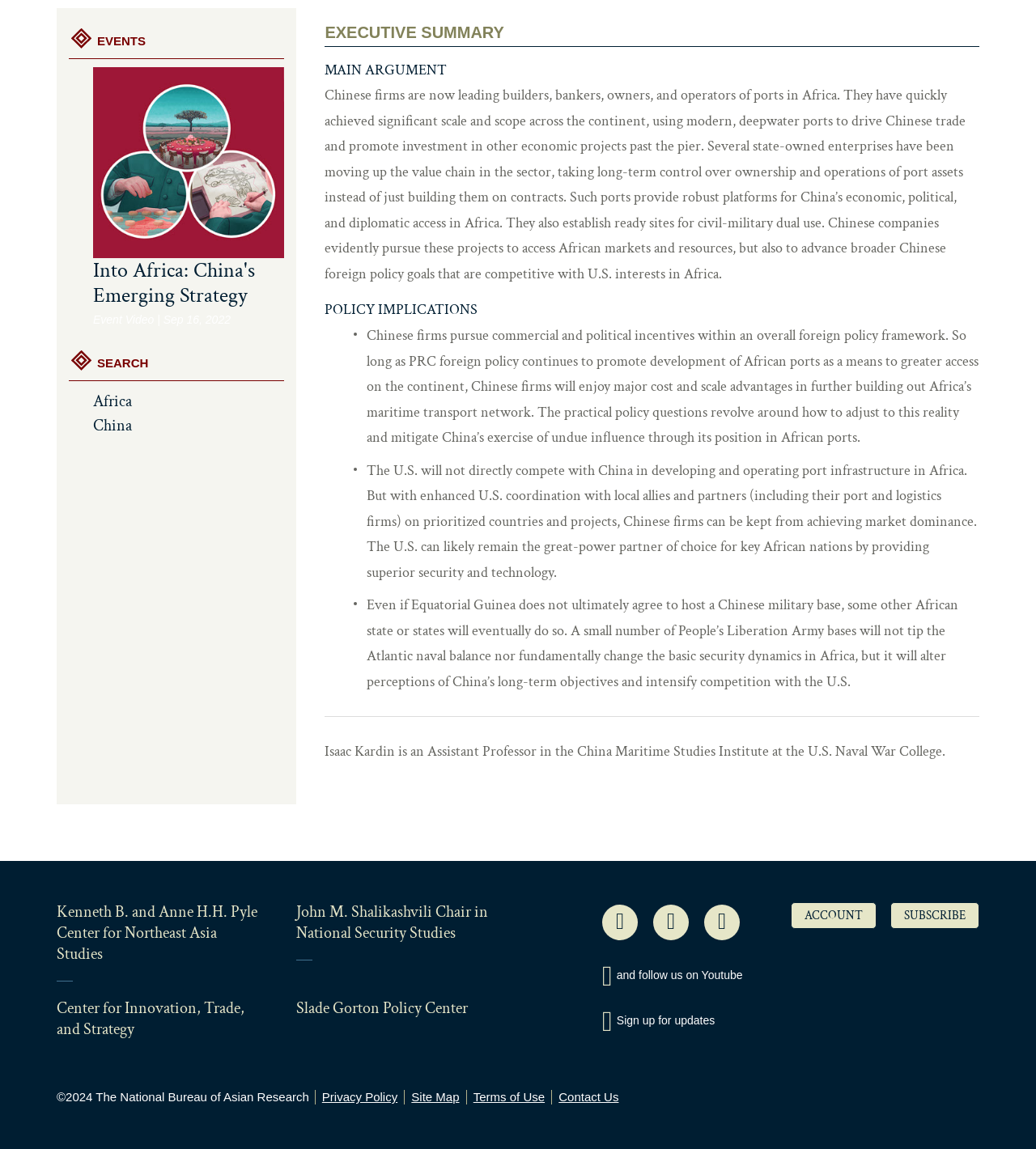Provide the bounding box coordinates of the HTML element this sentence describes: "Into Africa: China's Emerging Strategy". The bounding box coordinates consist of four float numbers between 0 and 1, i.e., [left, top, right, bottom].

[0.09, 0.058, 0.275, 0.269]